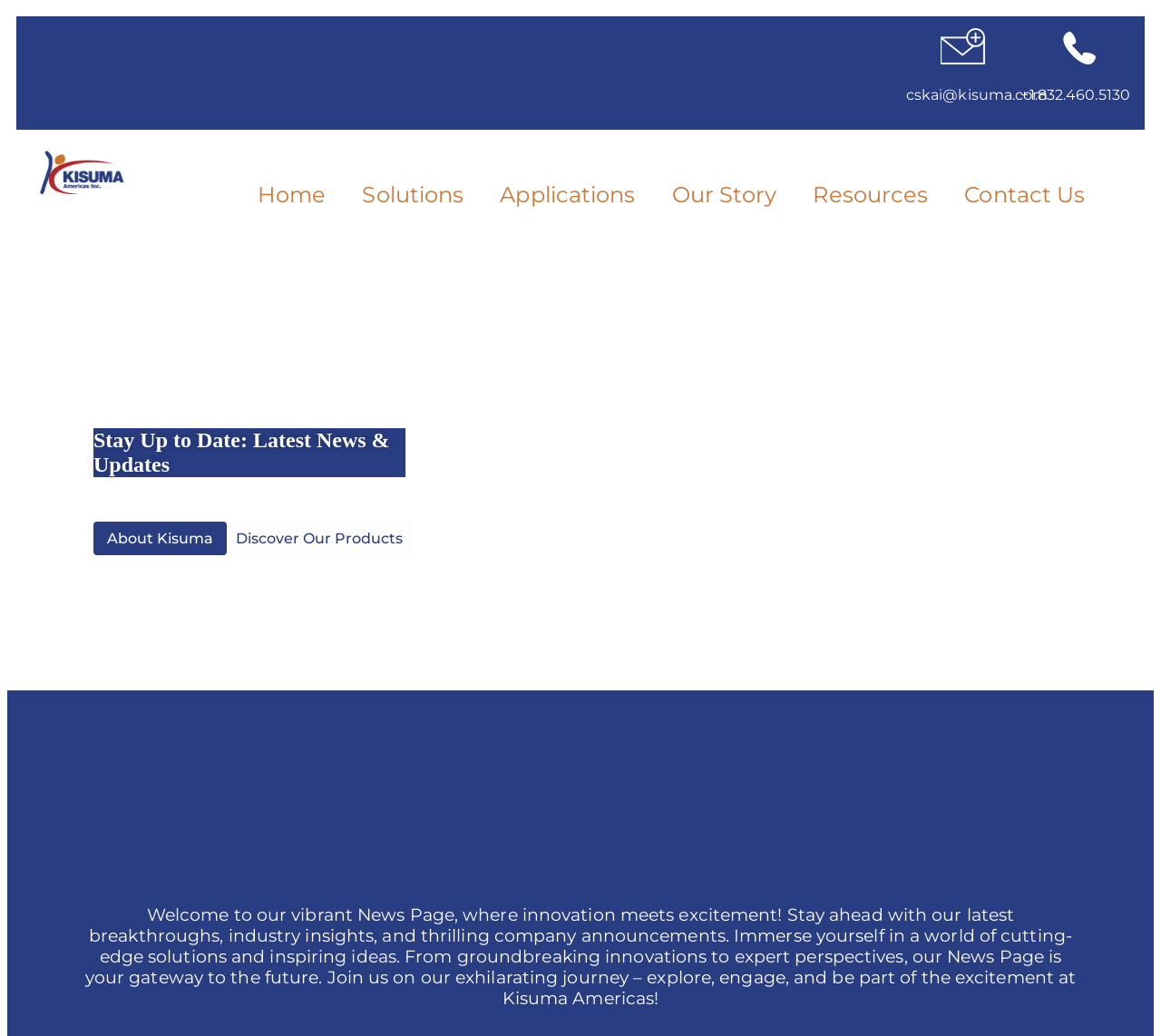Using the information from the screenshot, answer the following question thoroughly:
What are the main sections of the Kisuma Americas website?

The main sections of the Kisuma Americas website are accessible through the navigation links at the top of the webpage, which include Home, Solutions, Applications, Our Story, Resources, and Contact Us.